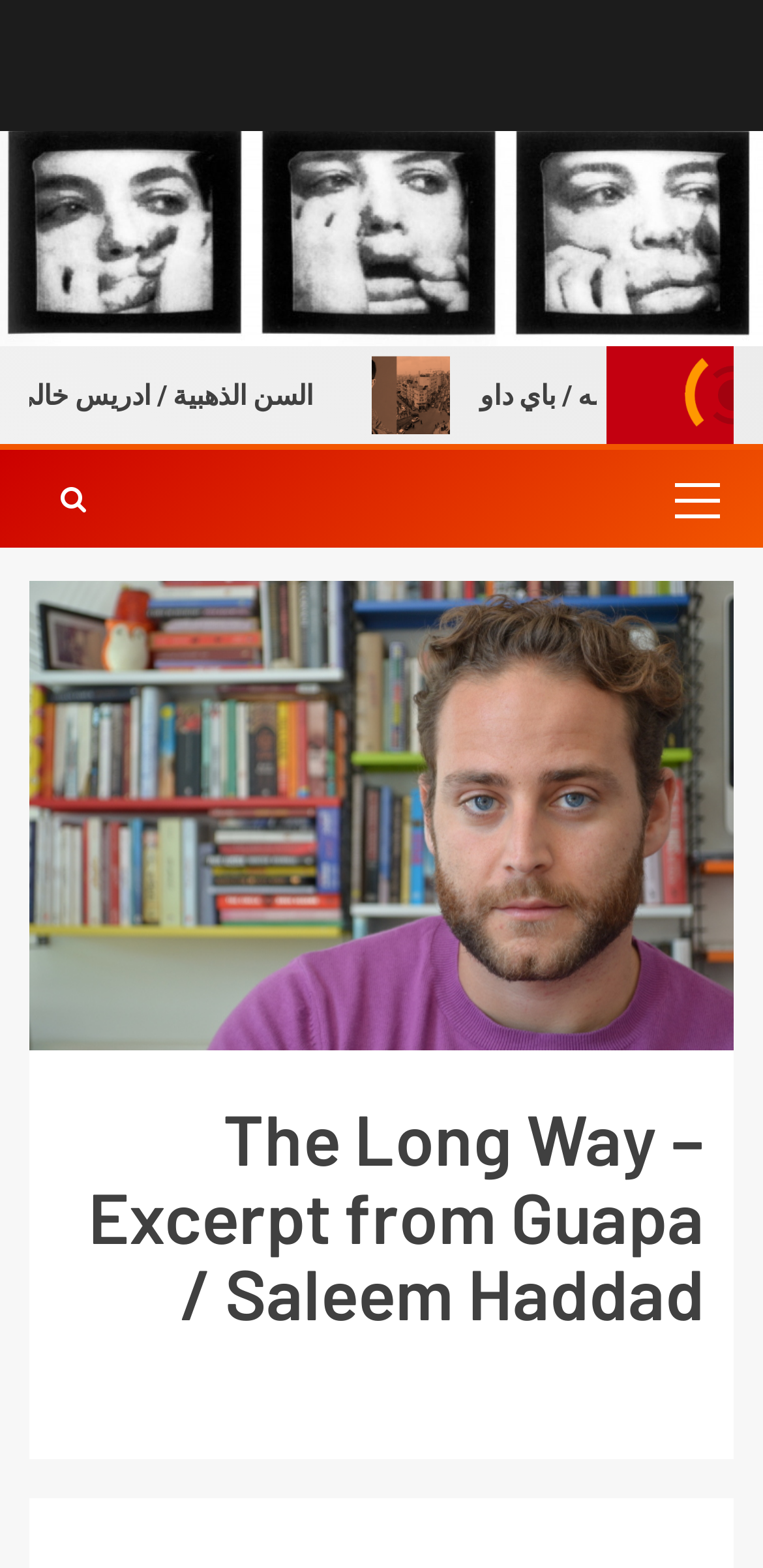Can you locate the main headline on this webpage and provide its text content?

The Long Way – Excerpt from Guapa / Saleem Haddad